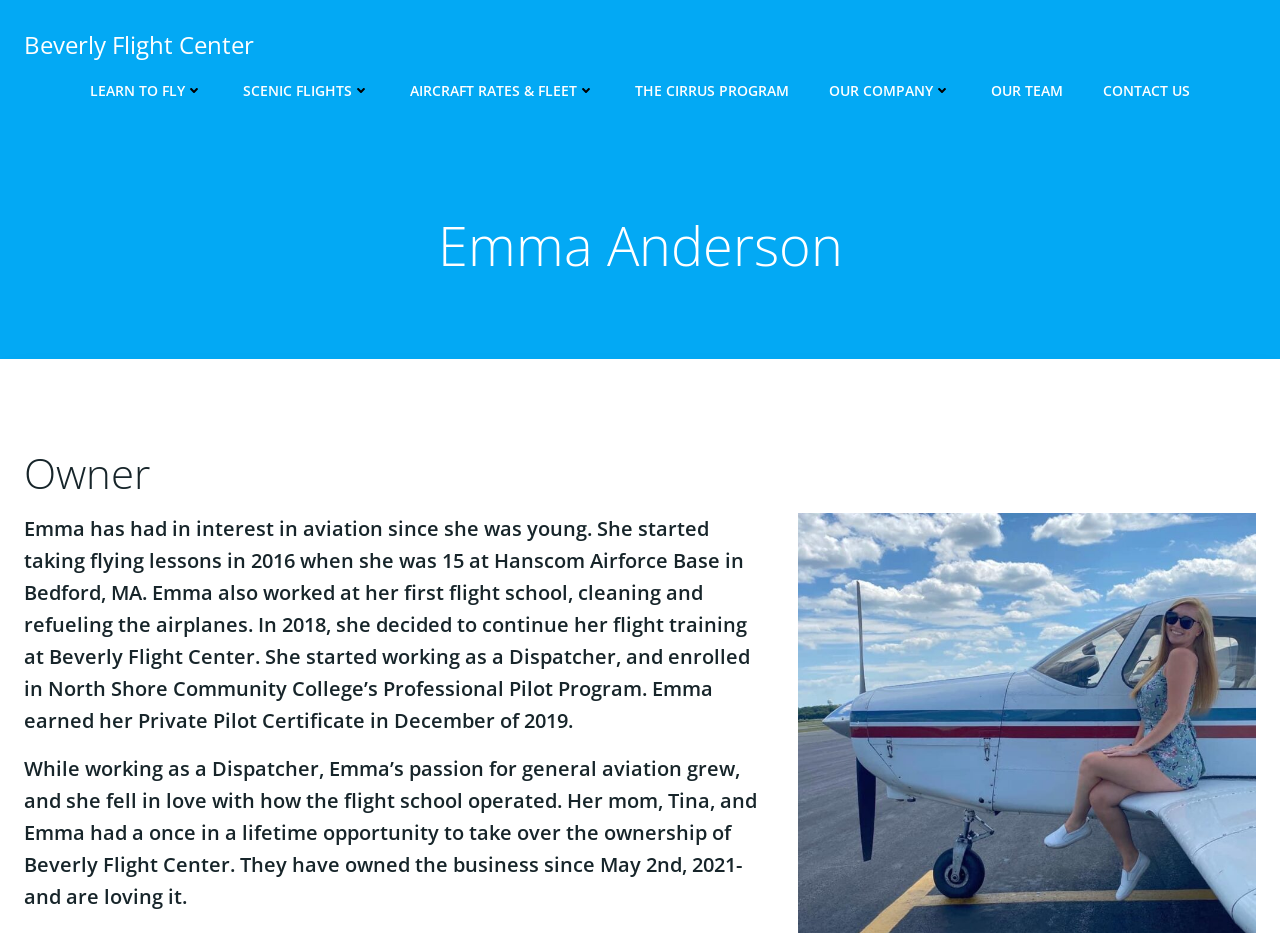Specify the bounding box coordinates of the element's area that should be clicked to execute the given instruction: "Contact Beverly Flight Center". The coordinates should be four float numbers between 0 and 1, i.e., [left, top, right, bottom].

[0.862, 0.086, 0.93, 0.108]